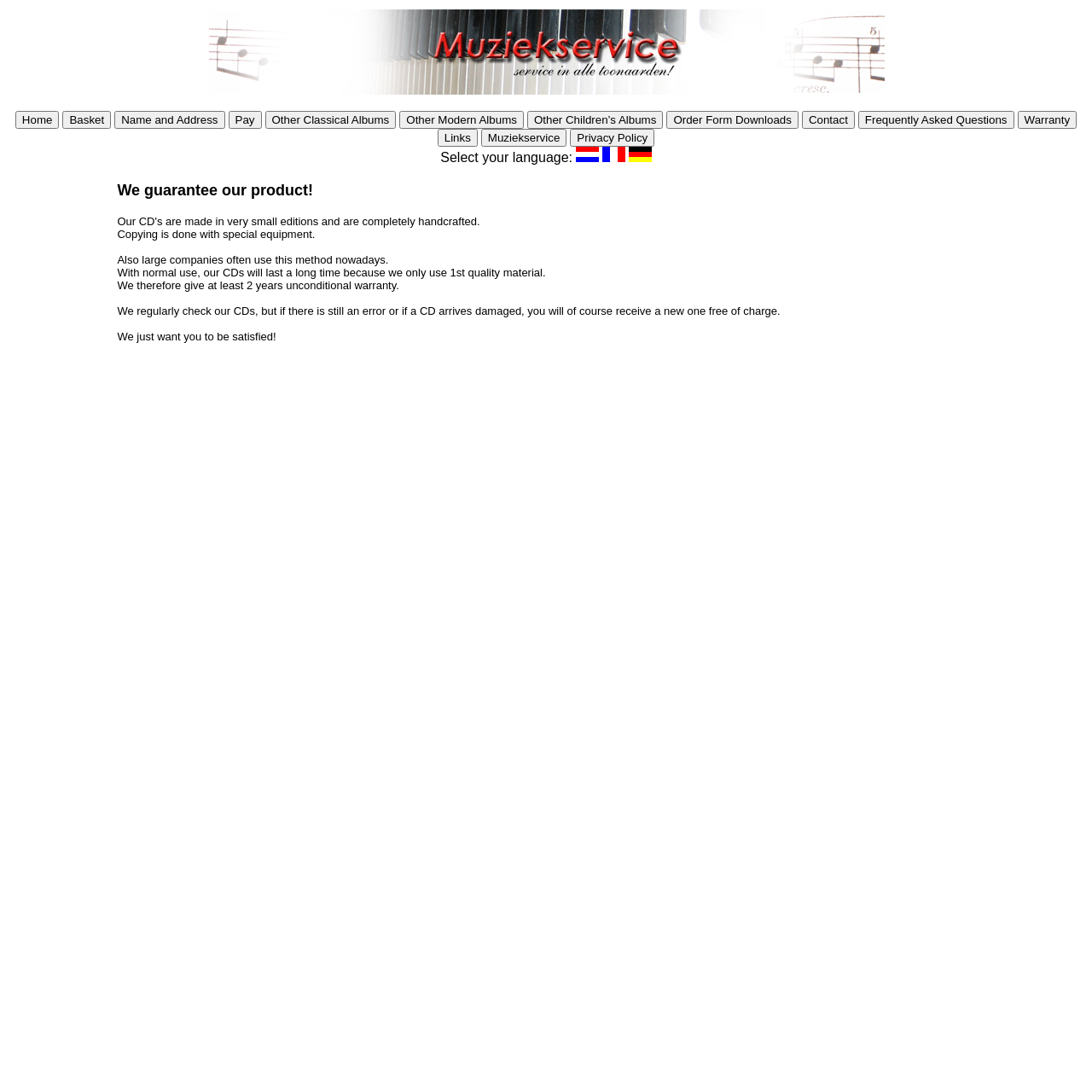Find the bounding box coordinates of the area to click in order to follow the instruction: "View the Warranty provisions".

[0.932, 0.102, 0.986, 0.116]